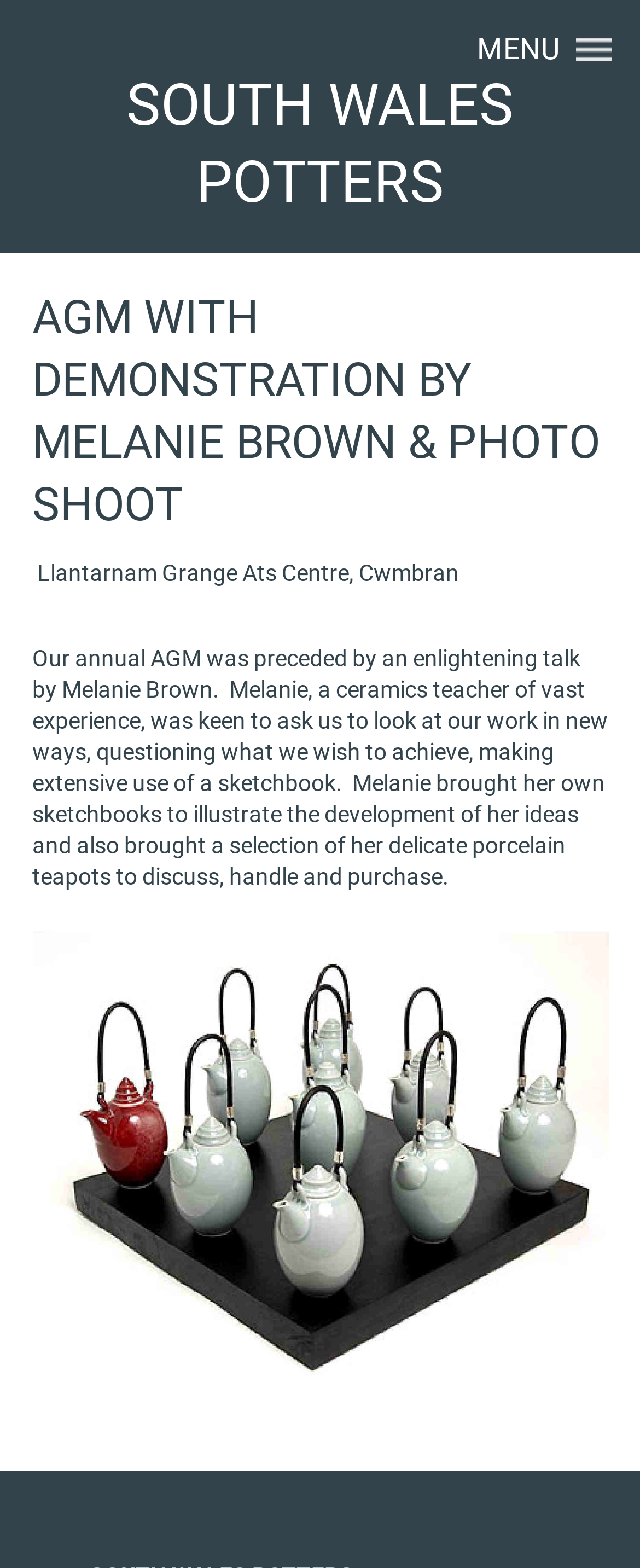What is the event preceded by?
Refer to the screenshot and respond with a concise word or phrase.

an enlightening talk